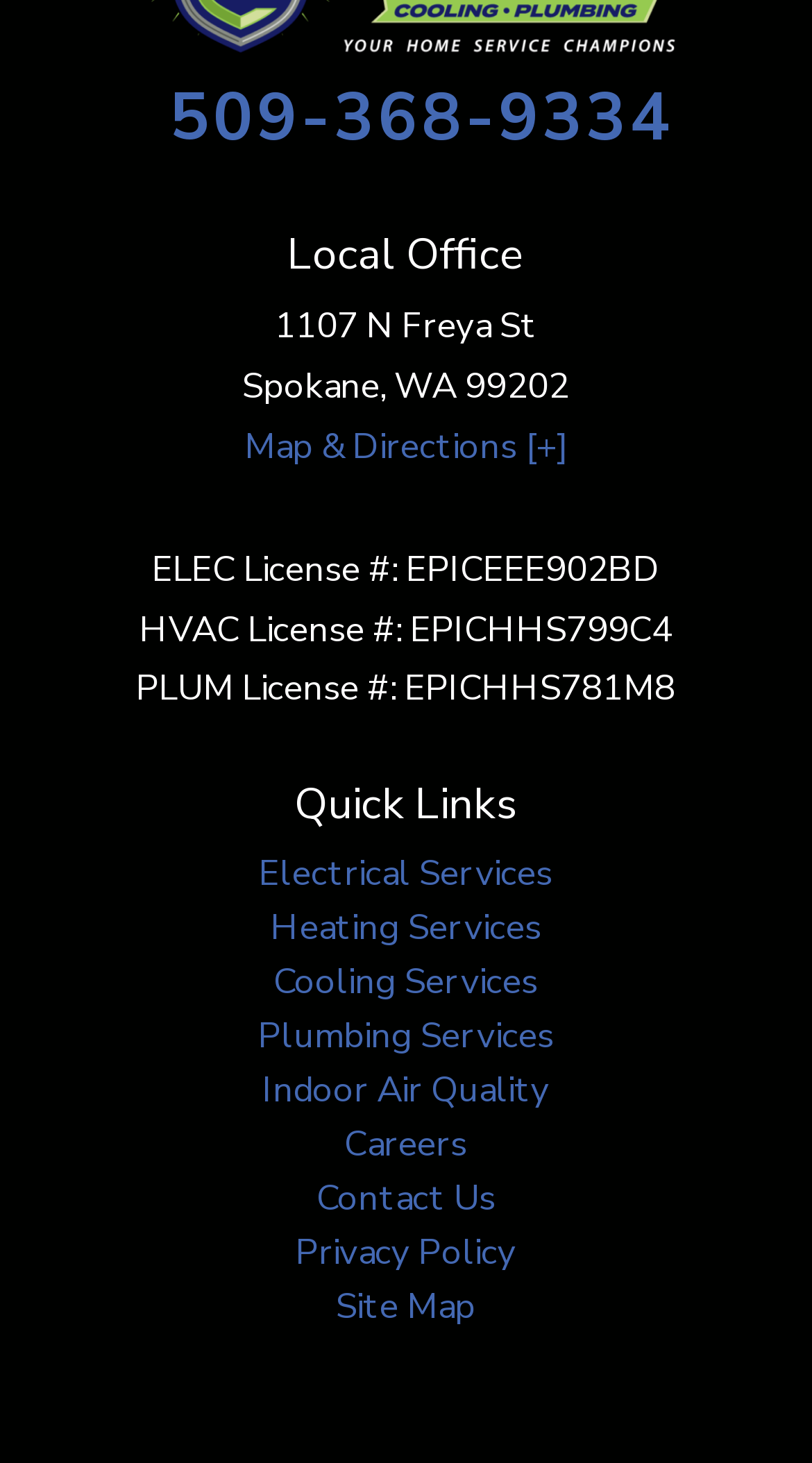Please answer the following question using a single word or phrase: 
What is the address of the local office?

1107 N Freya St, Spokane, WA 99202